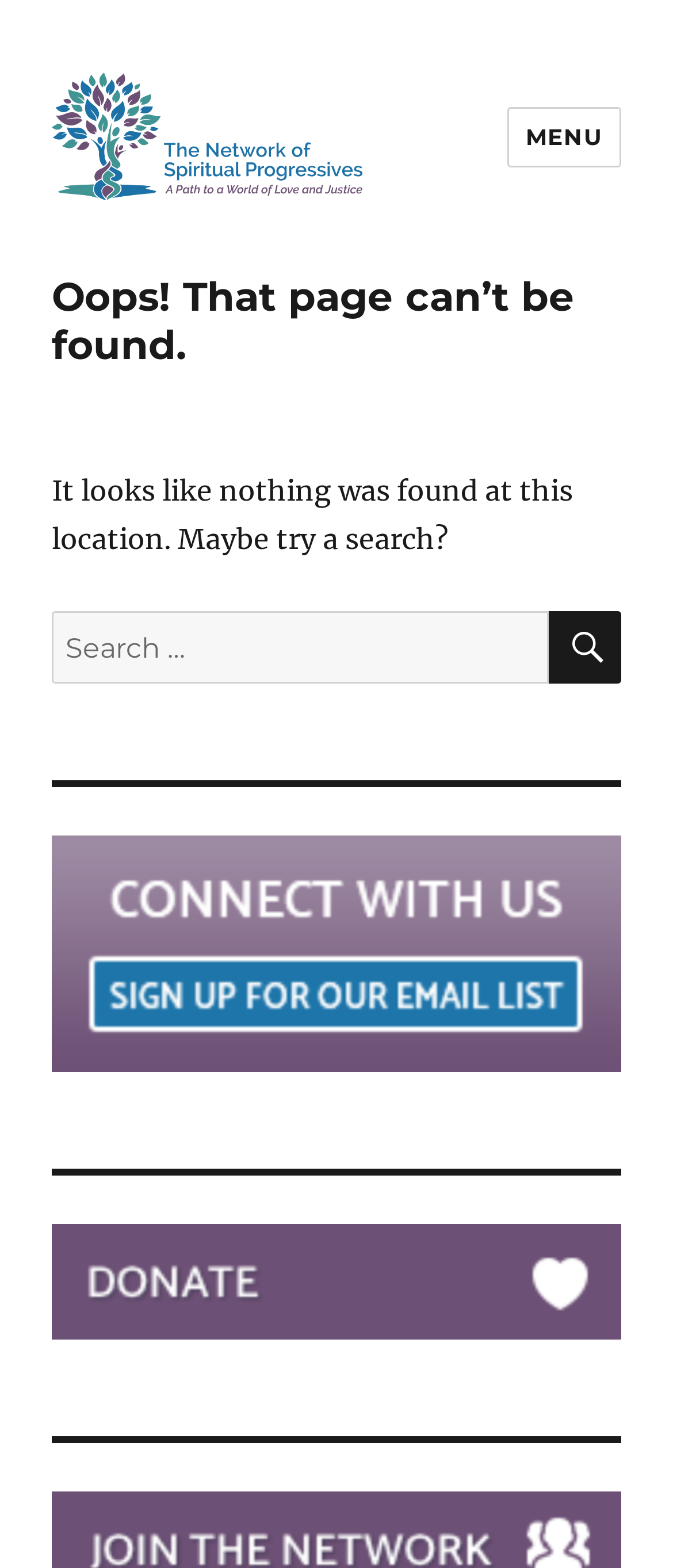What is the principal heading displayed on the webpage?

Oops! That page can’t be found.